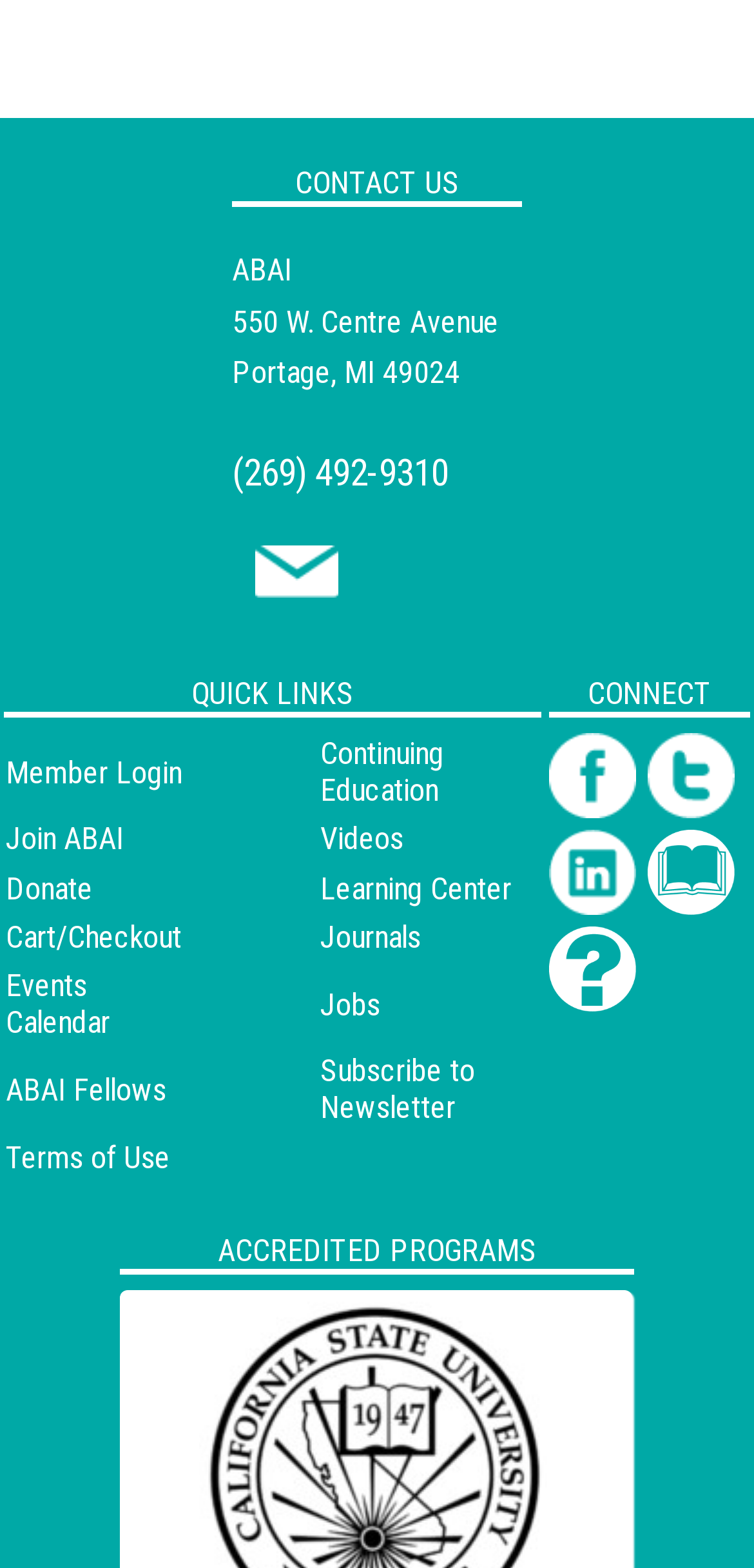Identify the bounding box coordinates for the region to click in order to carry out this instruction: "Login as a member". Provide the coordinates using four float numbers between 0 and 1, formatted as [left, top, right, bottom].

[0.008, 0.48, 0.241, 0.504]